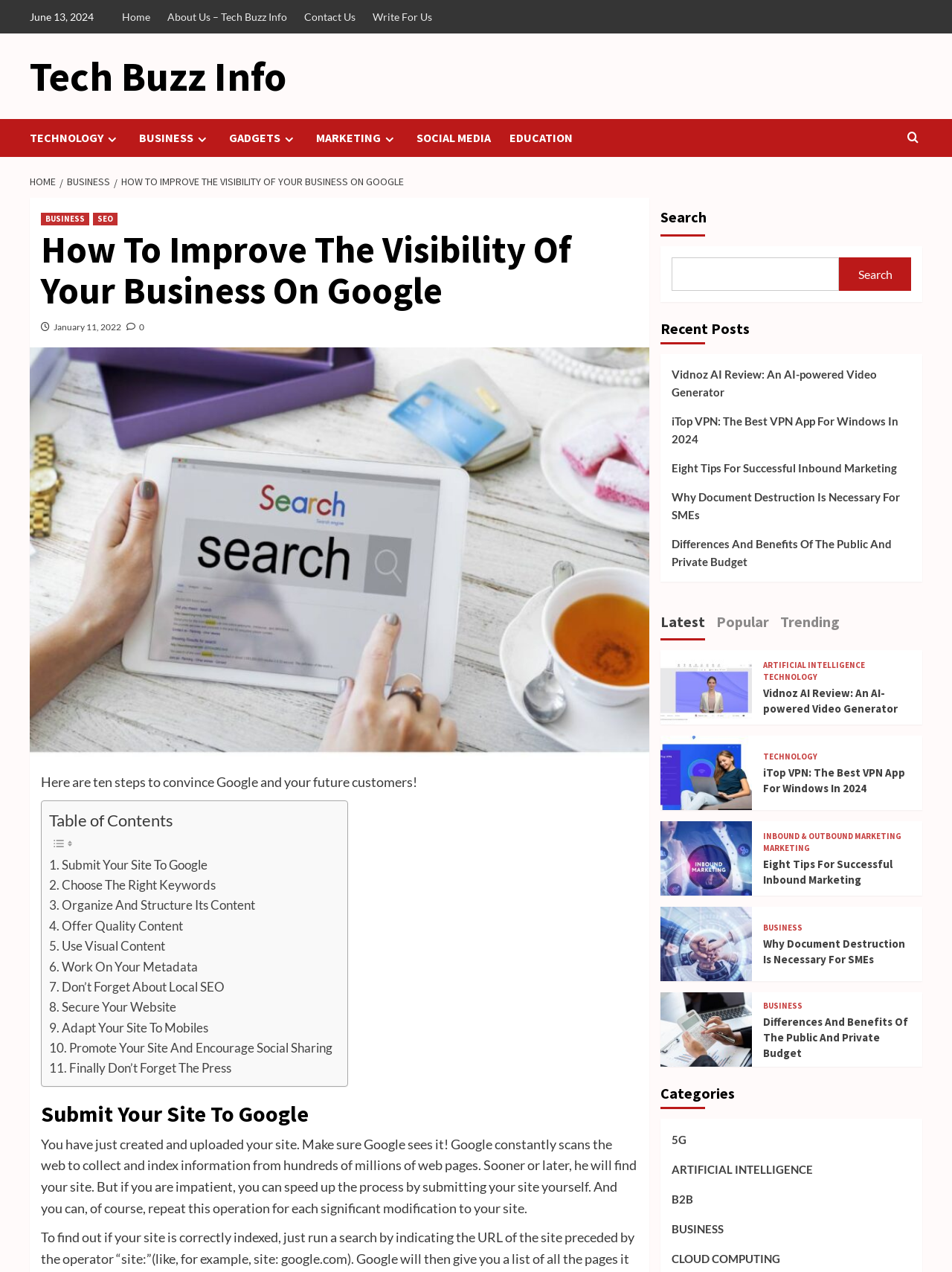From the webpage screenshot, identify the region described by Secure Your Website. Provide the bounding box coordinates as (top-left x, top-left y, bottom-right x, bottom-right y), with each value being a floating point number between 0 and 1.

[0.052, 0.784, 0.185, 0.8]